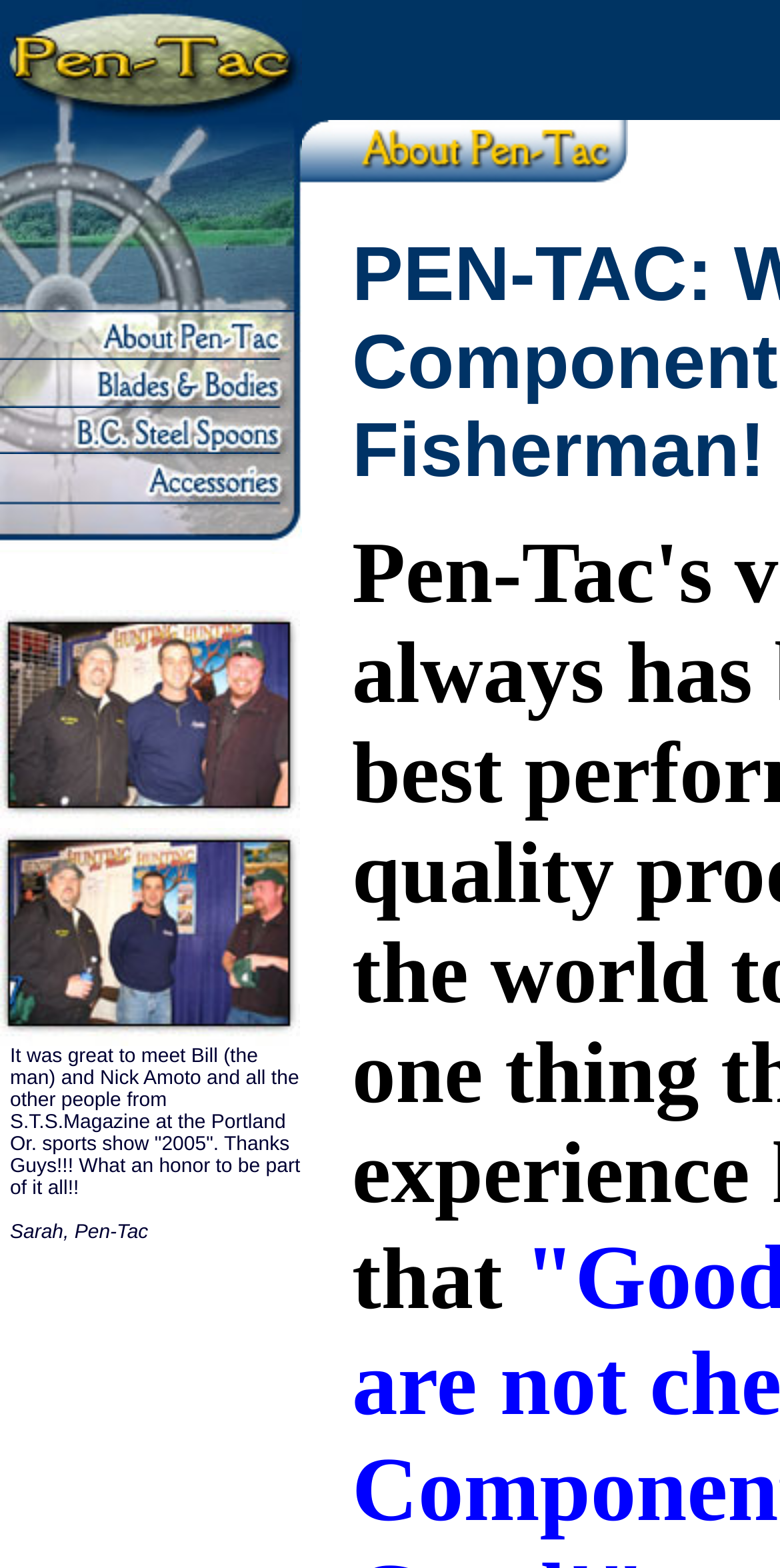How many images are there on the webpage?
Using the visual information, answer the question in a single word or phrase.

8